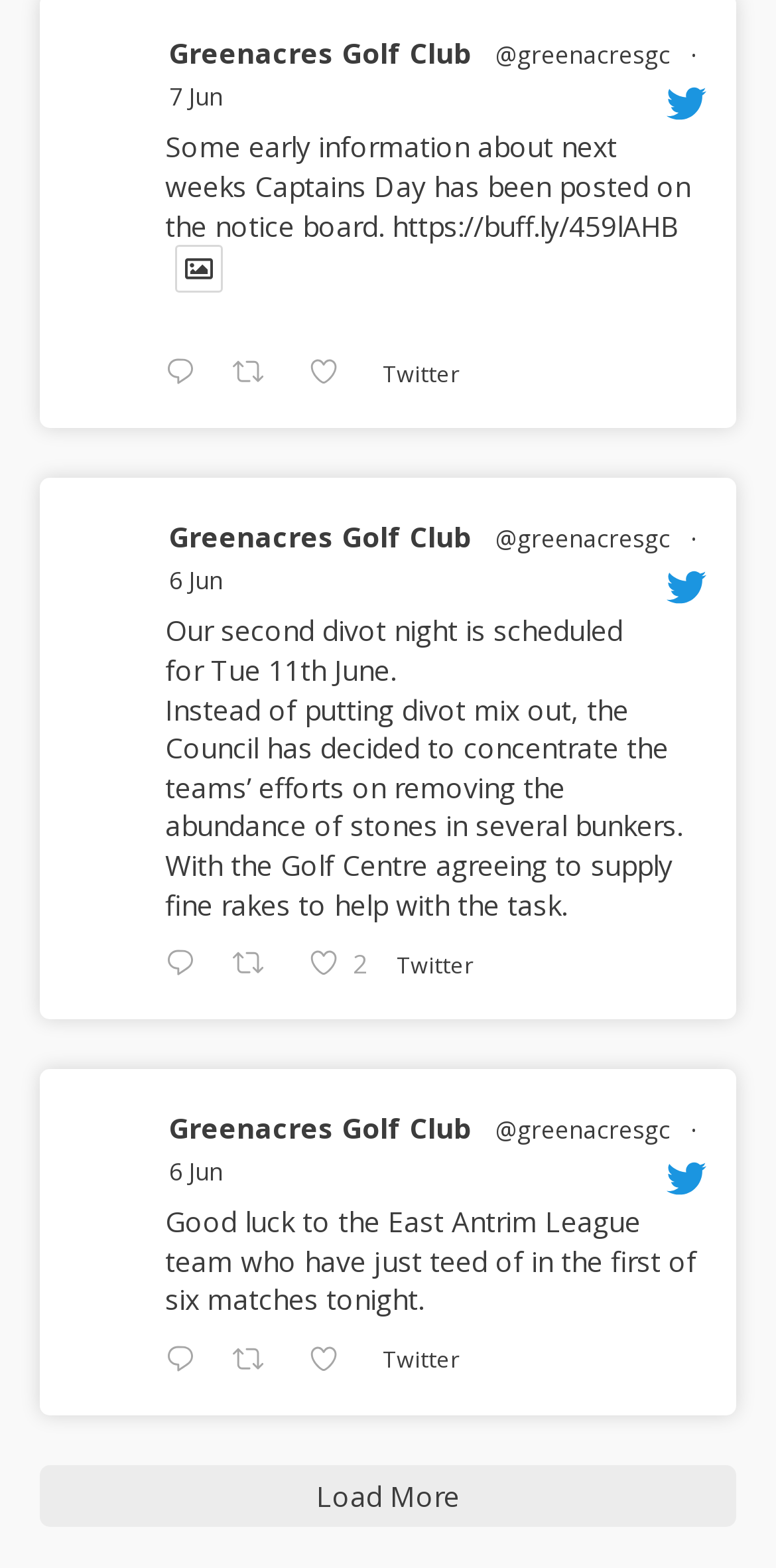Please answer the following question as detailed as possible based on the image: 
How many tweets are displayed on the webpage?

There are three sections of tweets on the webpage, each with a similar structure, including a date, a text, and several links to reply, retweet, and like. Therefore, there are three tweets displayed on the webpage.